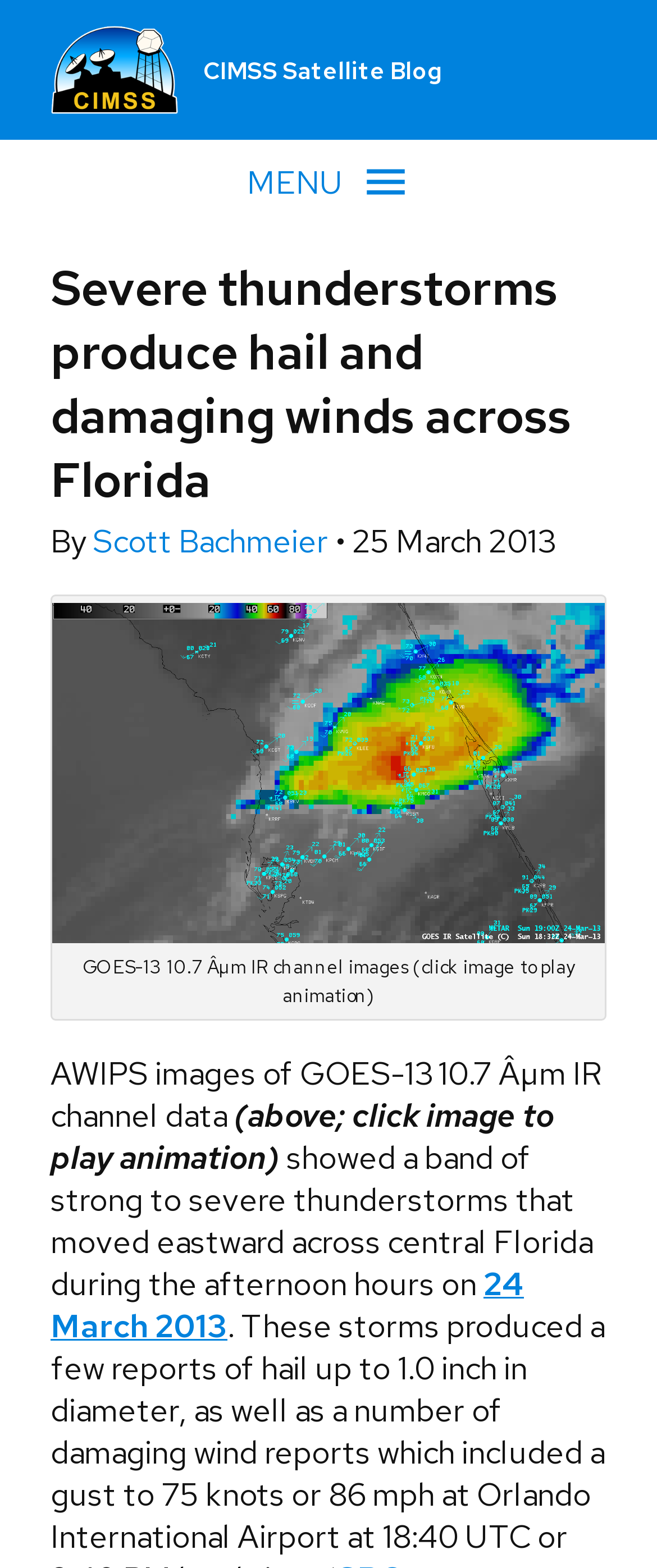Extract the top-level heading from the webpage and provide its text.

CIMSS Satellite Blog